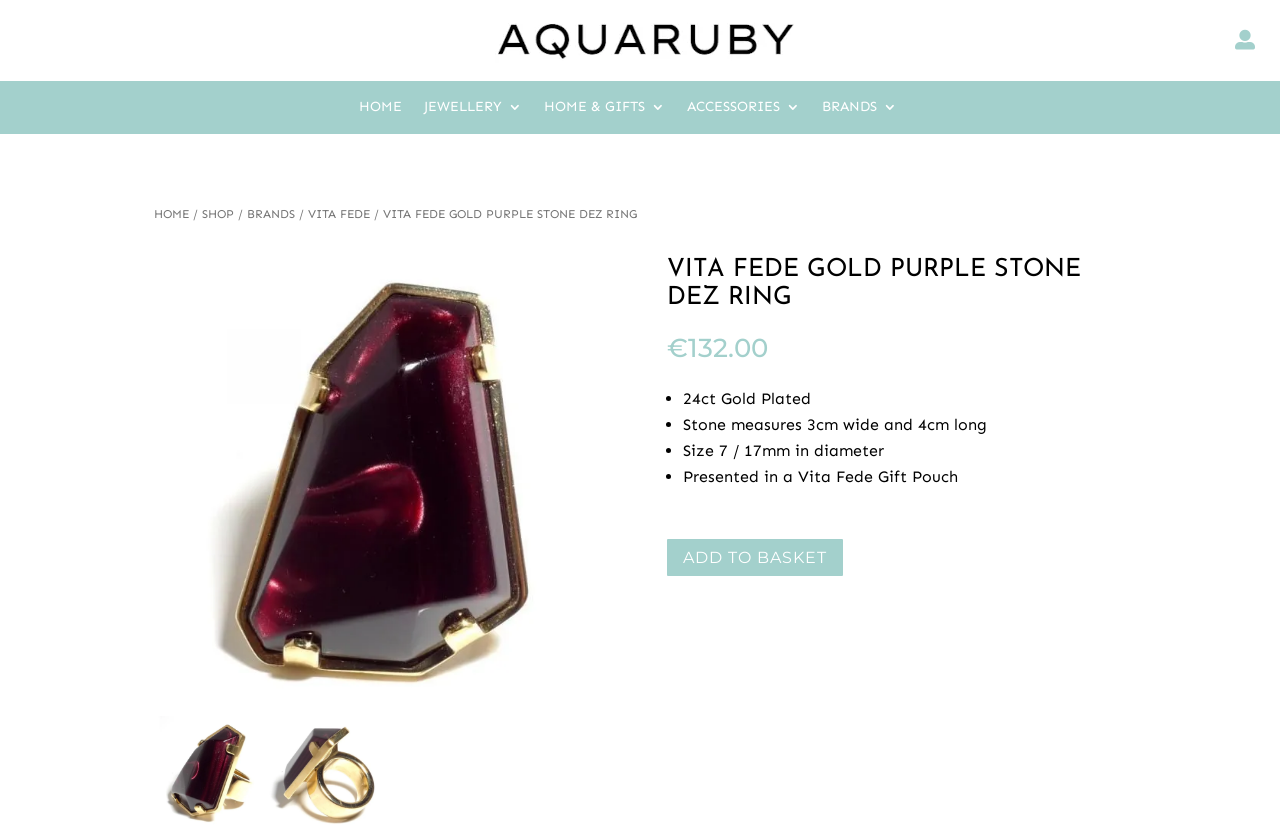Kindly respond to the following question with a single word or a brief phrase: 
What is the price of the product?

€132.00